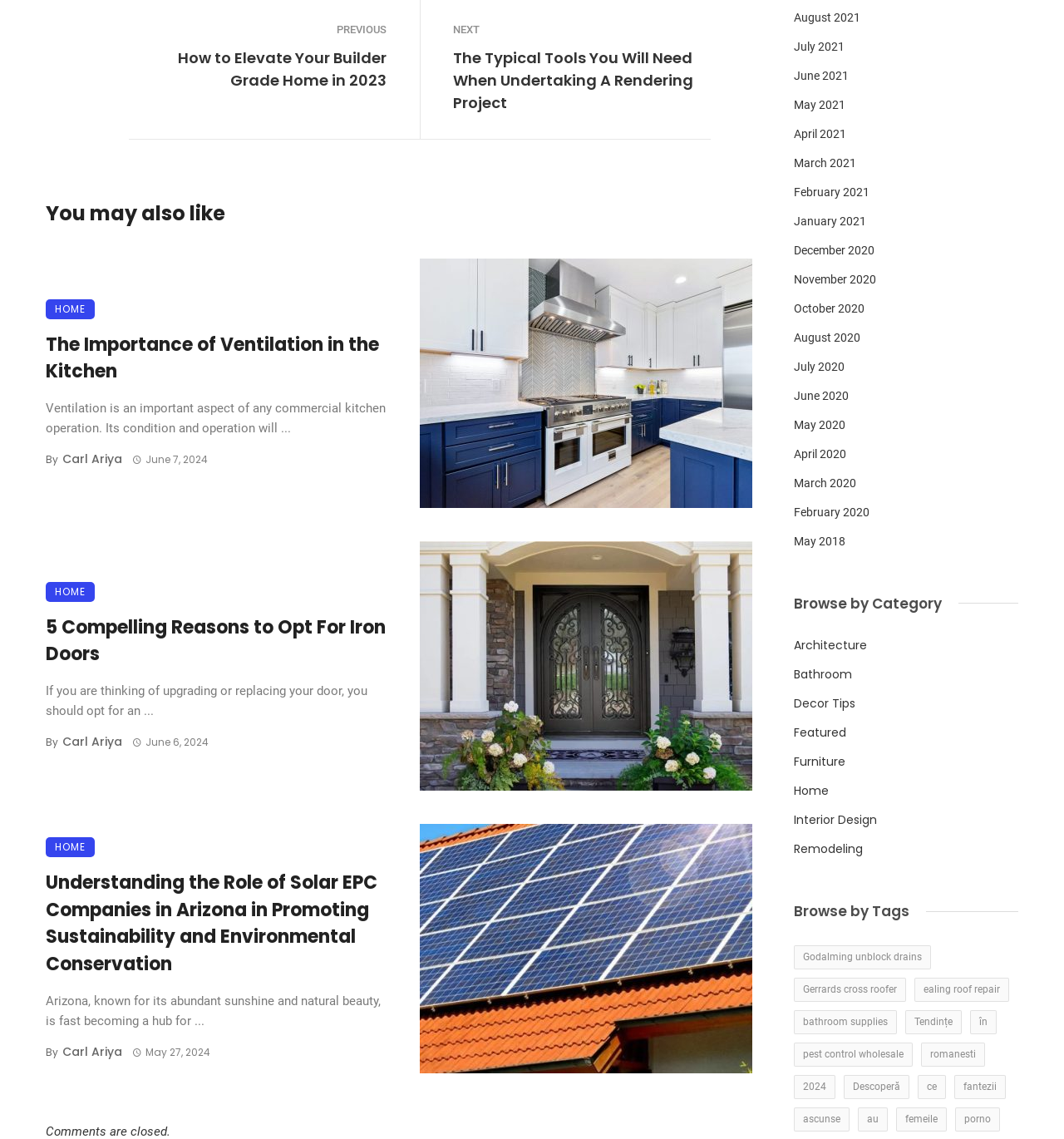Locate the bounding box coordinates of the region to be clicked to comply with the following instruction: "Read the article 'How to Elevate Your Builder Grade Home in 2023'". The coordinates must be four float numbers between 0 and 1, in the form [left, top, right, bottom].

[0.121, 0.041, 0.363, 0.08]